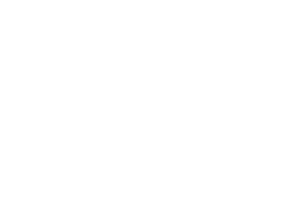Please reply to the following question using a single word or phrase: 
What certifications does the machine have?

ISO / SGS Audit, CE